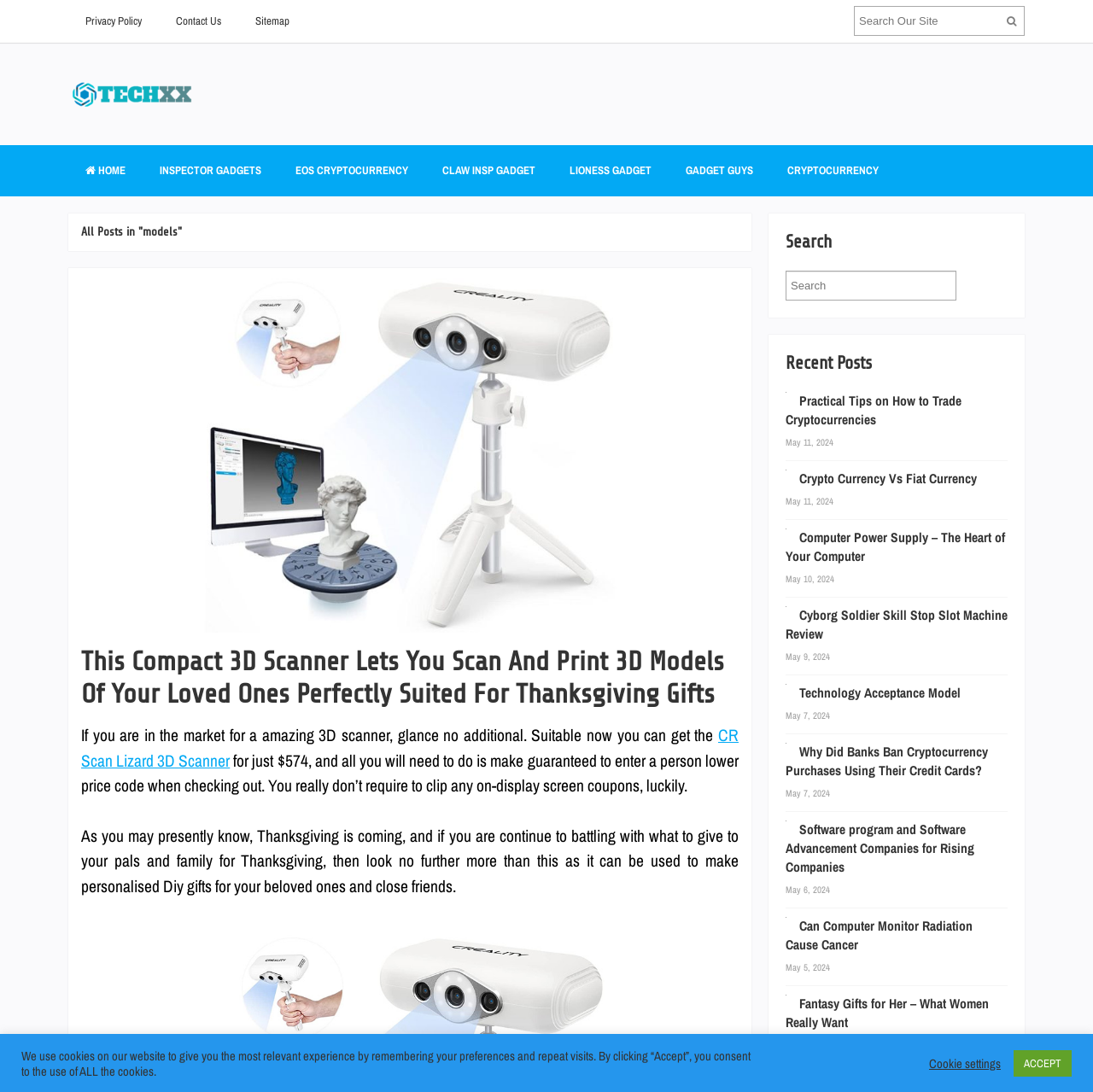What is the title of the first article?
Based on the visual information, provide a detailed and comprehensive answer.

I looked at the article section and found the first article with the title 'This Compact 3D Scanner Lets You Scan And Print 3D Models Of Your Loved Ones Perfectly Suited For Thanksgiving Gifts'.